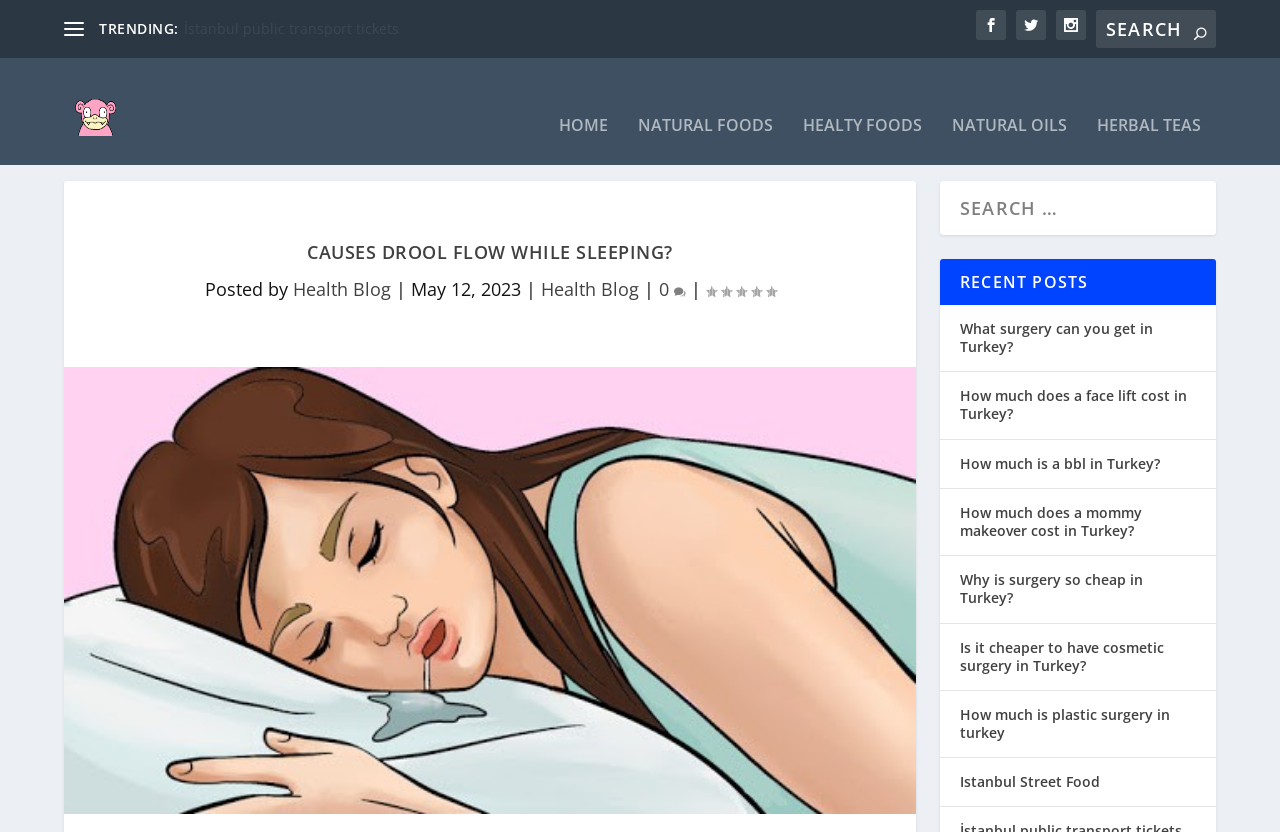What is the rating of the main article?
Using the image, provide a detailed and thorough answer to the question.

I looked at the main content area of the webpage and found a generic element with the text 'Rating: 0.00'. This suggests that the rating of the main article is 0.00.